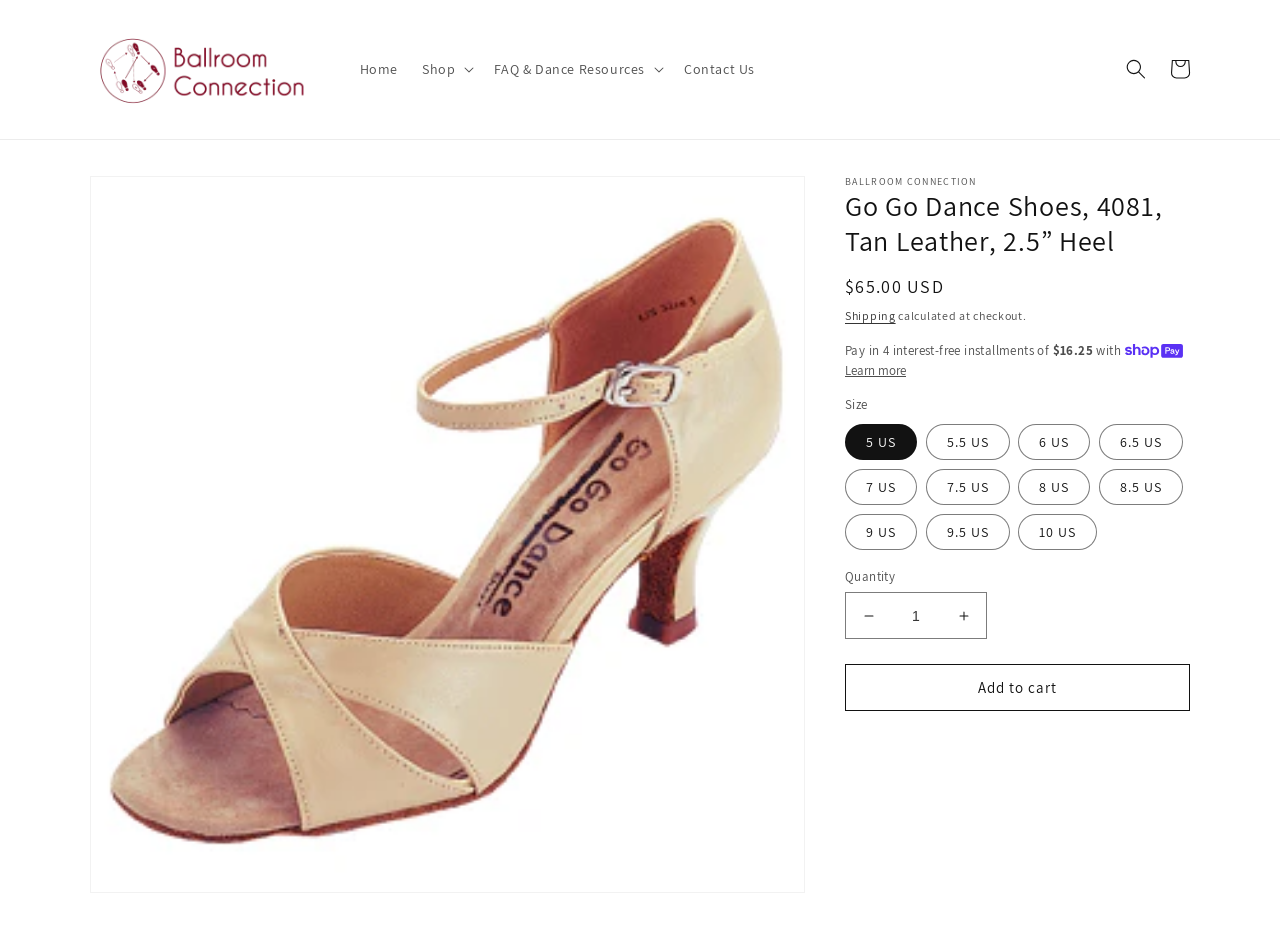Locate the bounding box coordinates of the area you need to click to fulfill this instruction: 'Search for products'. The coordinates must be in the form of four float numbers ranging from 0 to 1: [left, top, right, bottom].

[0.87, 0.051, 0.905, 0.098]